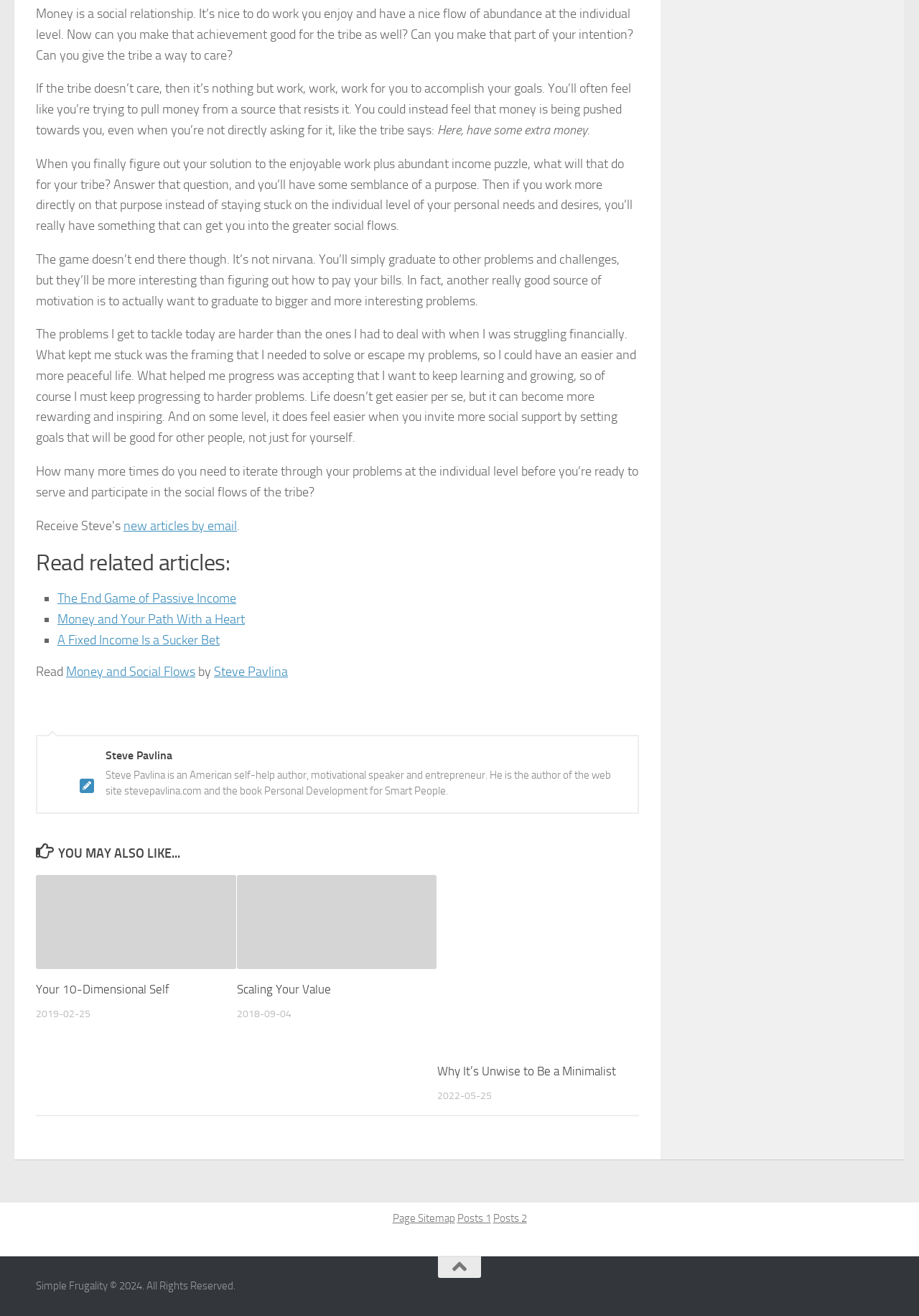Determine the bounding box coordinates for the area that should be clicked to carry out the following instruction: "Read article 'Money and Social Flows'".

[0.072, 0.504, 0.212, 0.516]